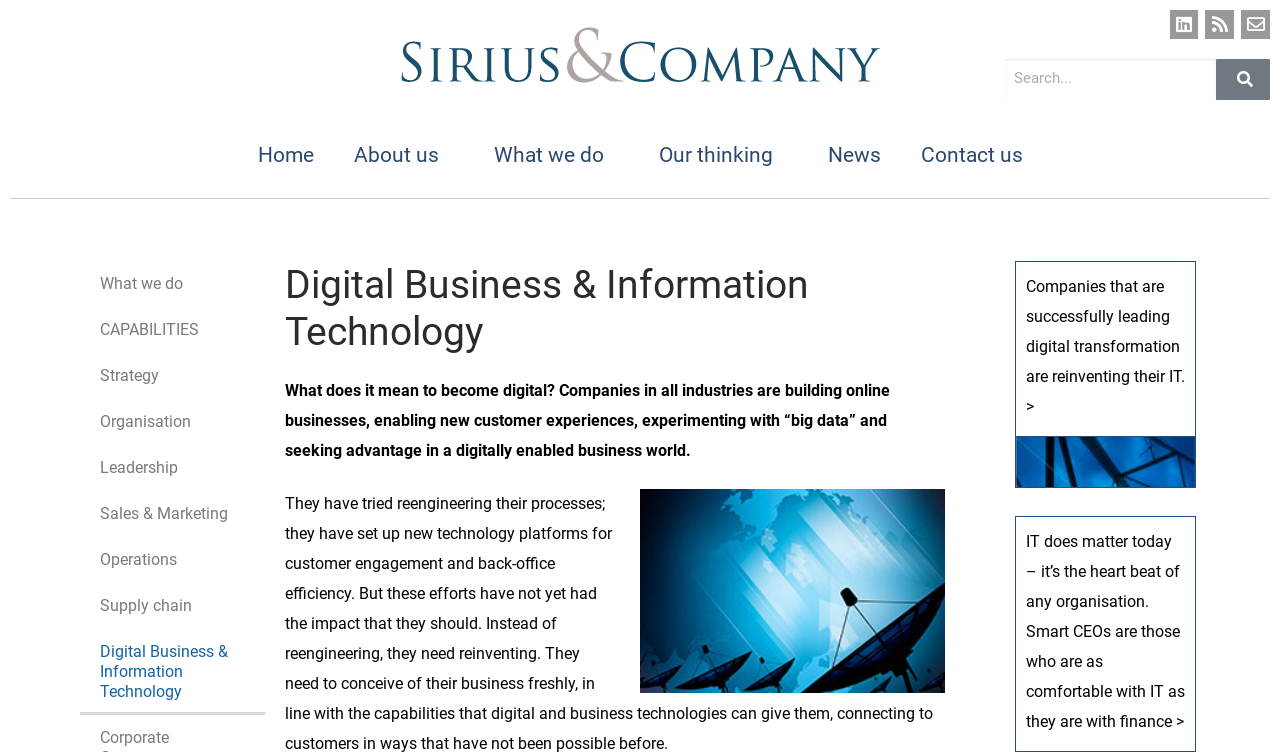Using the information in the image, give a comprehensive answer to the question: 
What is the company name on the webpage?

The company name is obtained from the root element description 'Digital Business & Information Technology – Sirius and Company'.